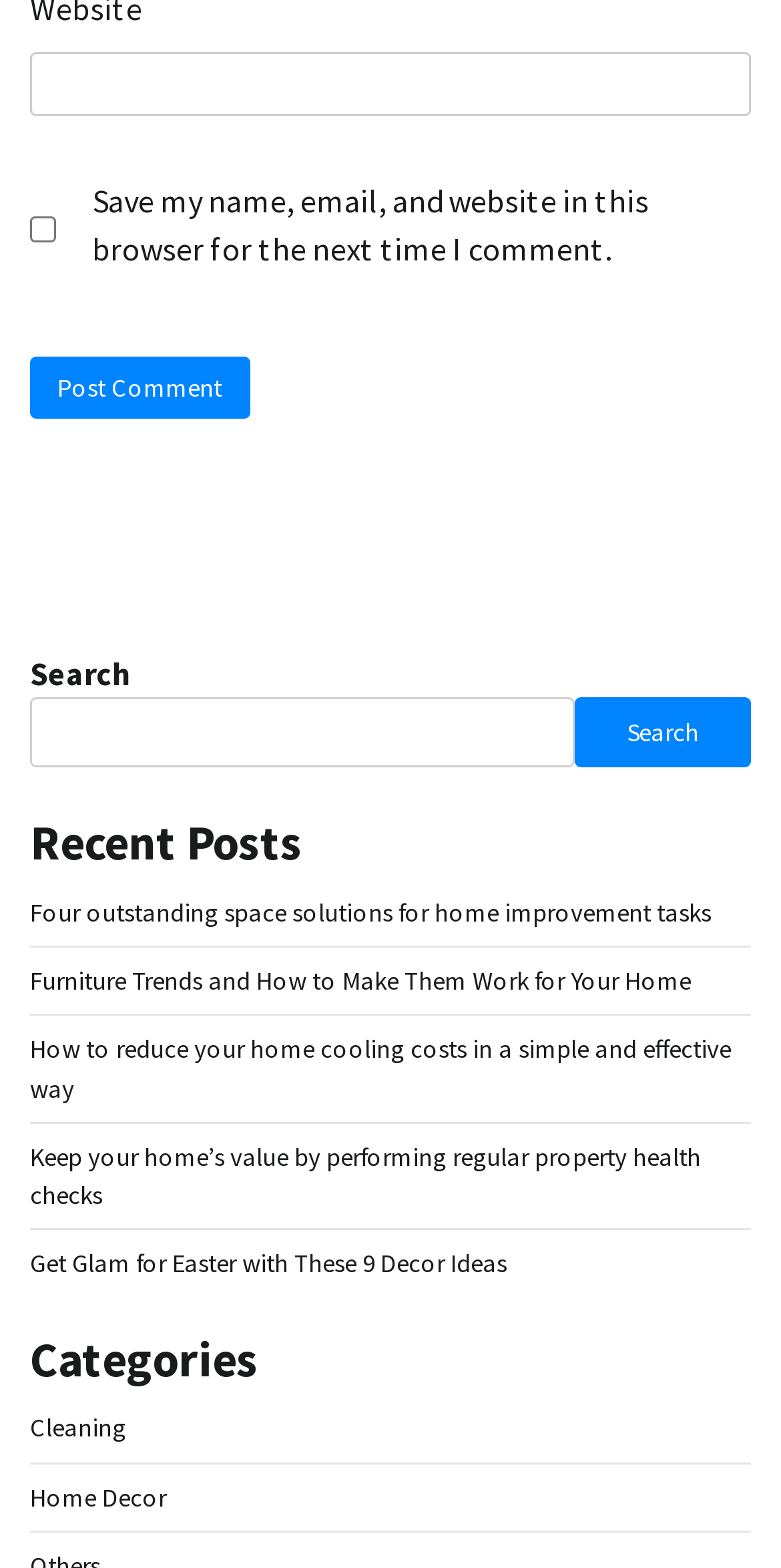Could you indicate the bounding box coordinates of the region to click in order to complete this instruction: "Check 'When is blood pressure high enough to go to the hospital?'".

None